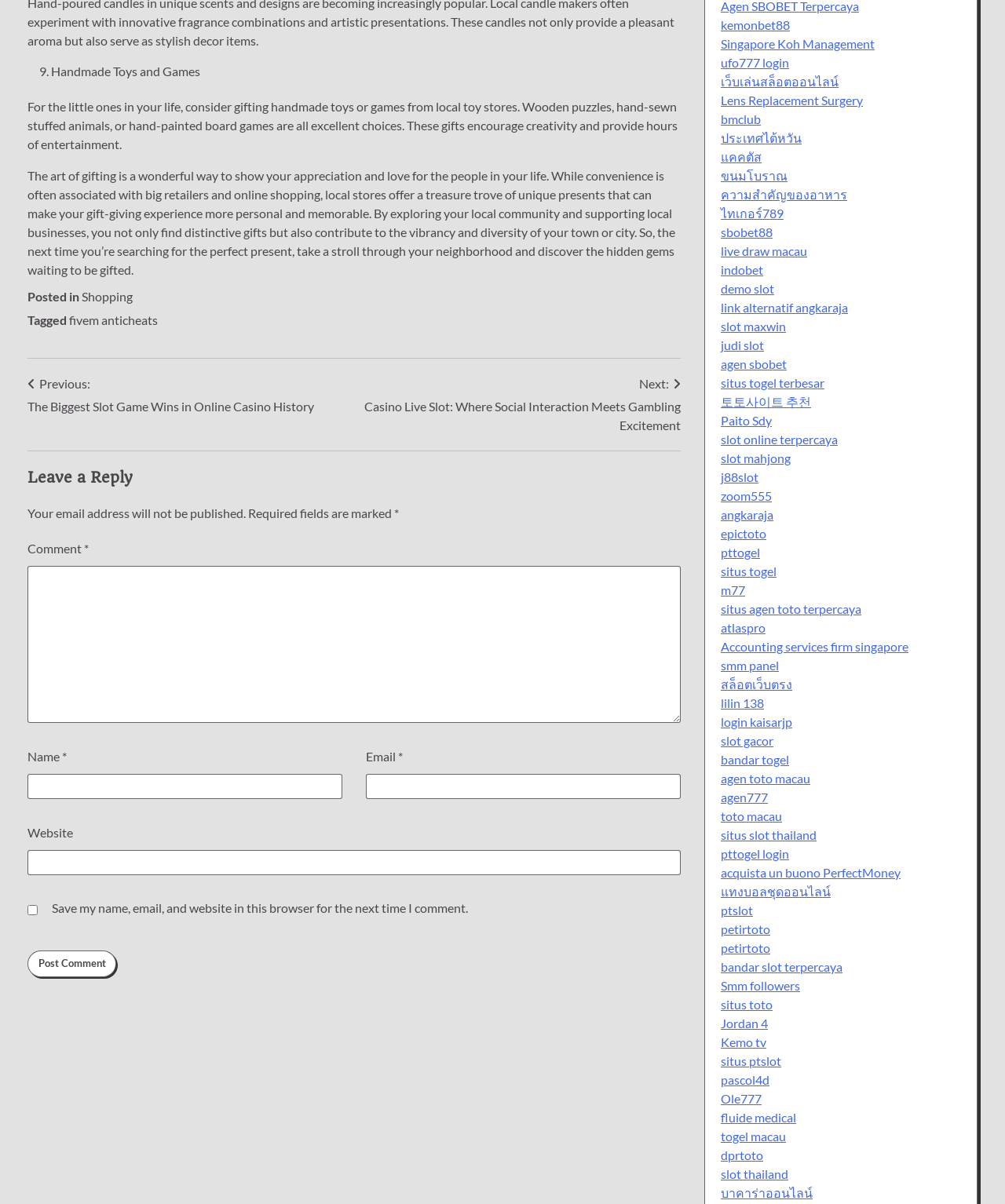Determine the bounding box coordinates of the clickable area required to perform the following instruction: "Click on the 'HOME' link". The coordinates should be represented as four float numbers between 0 and 1: [left, top, right, bottom].

None